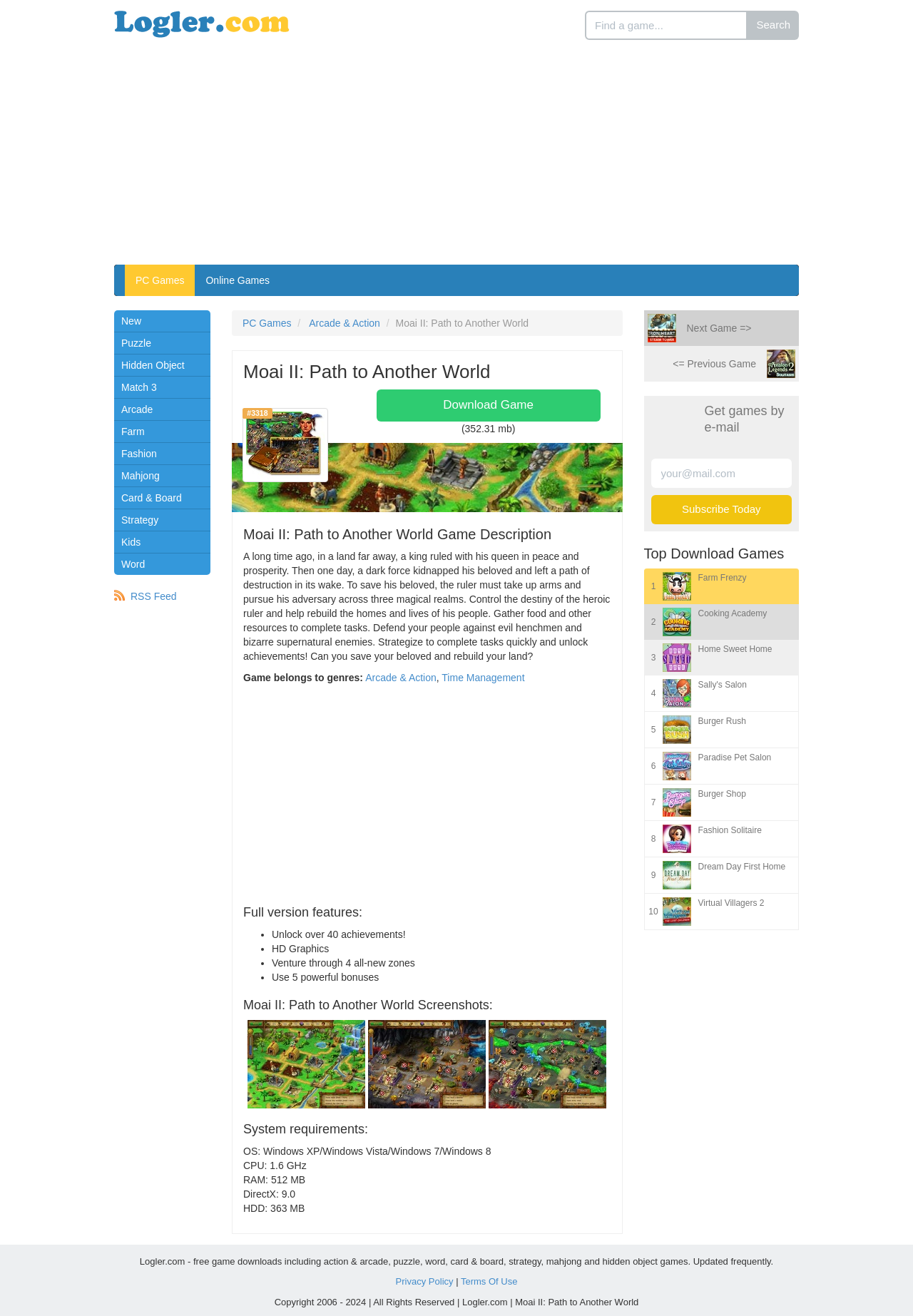Look at the image and write a detailed answer to the question: 
How many achievements can be unlocked in the full version?

The number of achievements that can be unlocked in the full version can be found in the 'Full version features' section, where it is stated that 'Unlock over 40 achievements!' is one of the features.